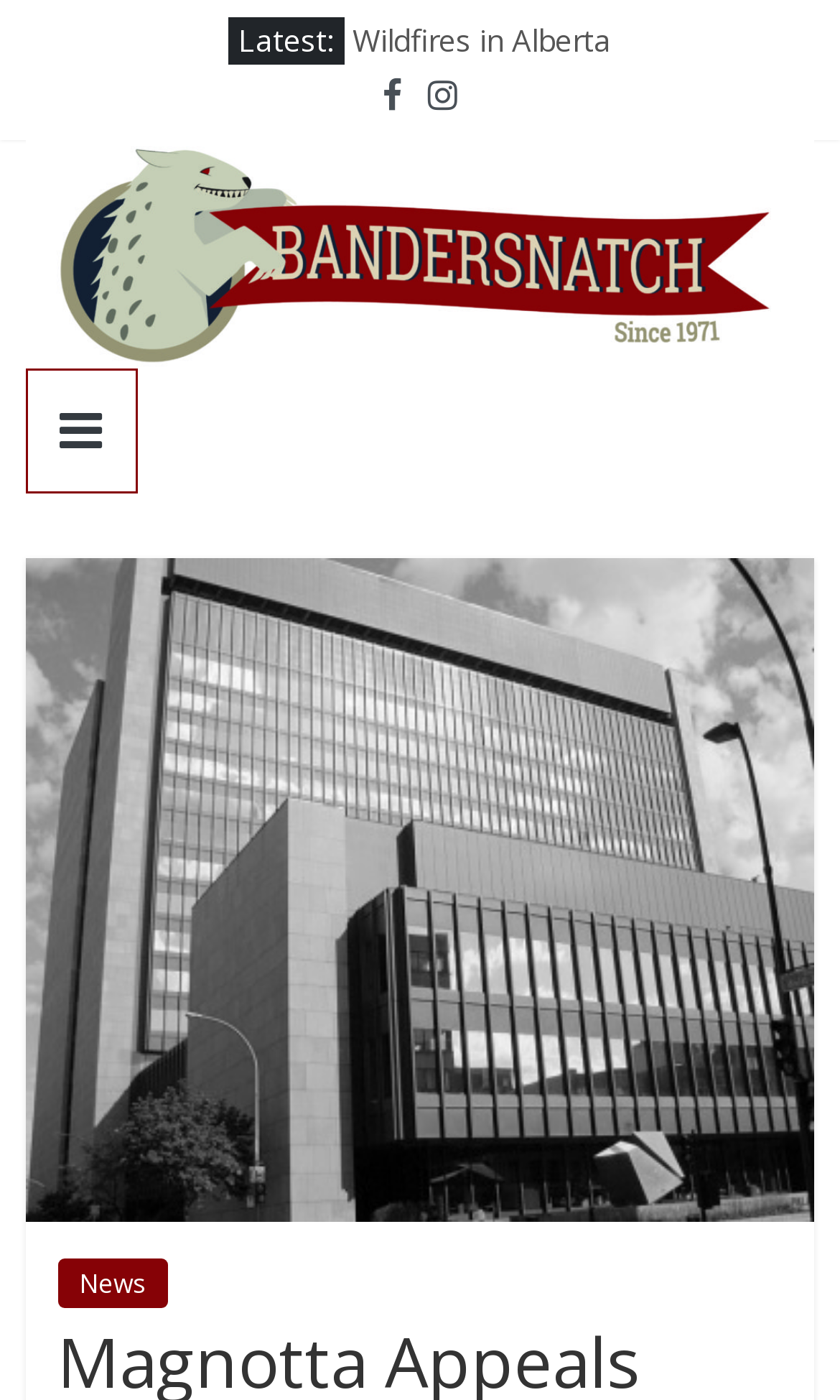What is the first link on the webpage?
Please provide a single word or phrase in response based on the screenshot.

Bandersnatch